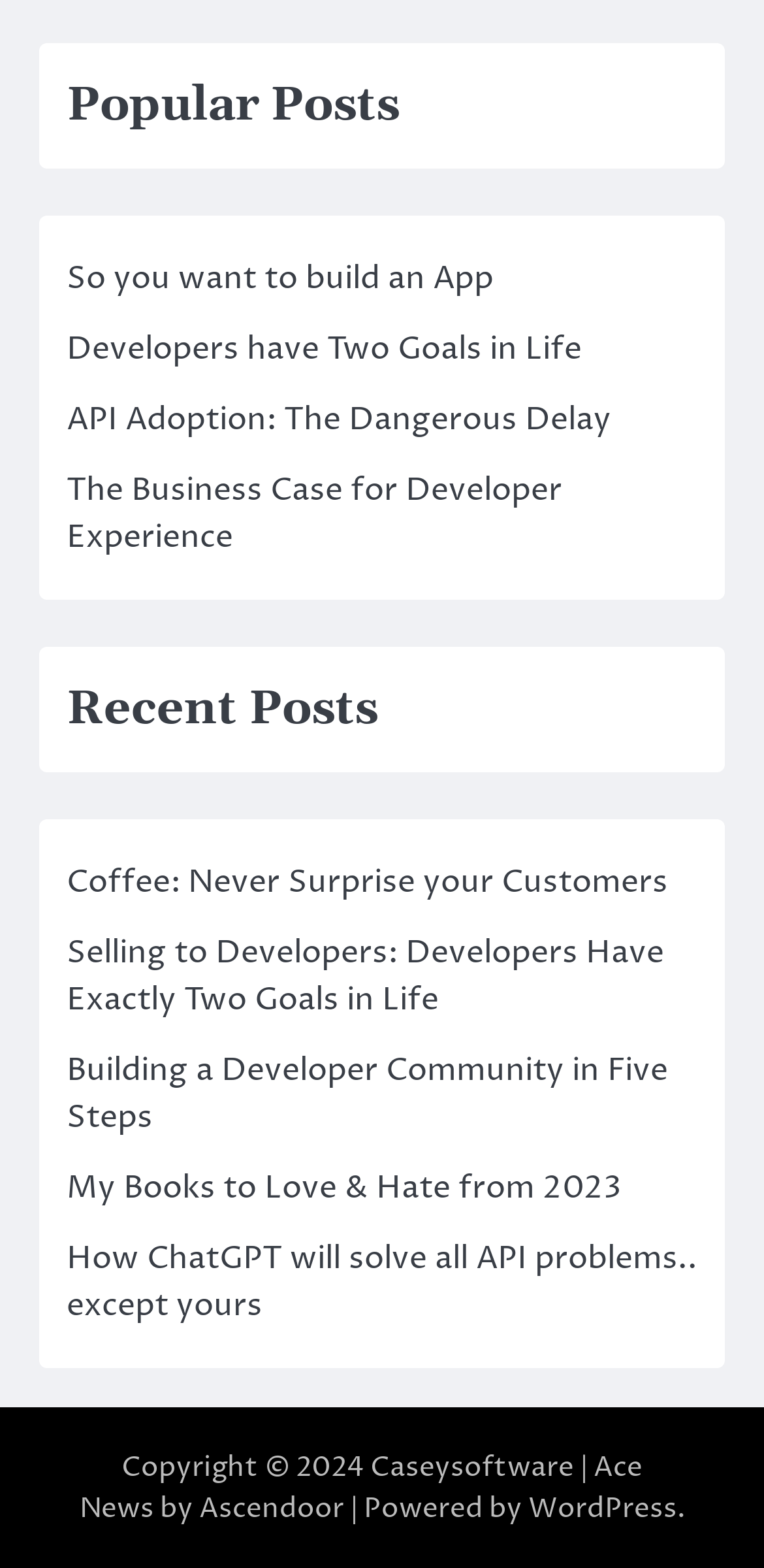What is the last post under 'Recent Posts'?
Based on the image, give a one-word or short phrase answer.

How ChatGPT will solve all API problems.. except yours